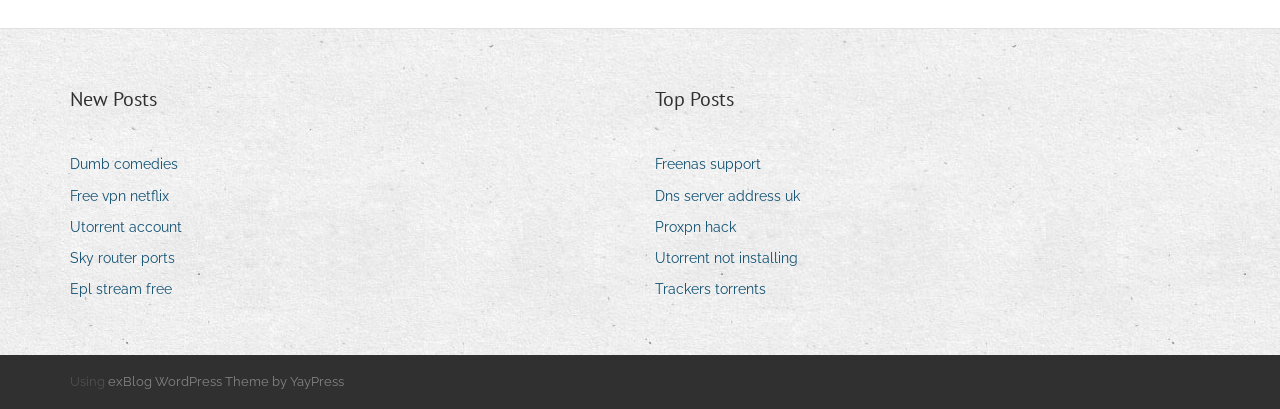Based on the element description: "exBlog WordPress Theme by YayPress", identify the bounding box coordinates for this UI element. The coordinates must be four float numbers between 0 and 1, listed as [left, top, right, bottom].

[0.084, 0.915, 0.269, 0.952]